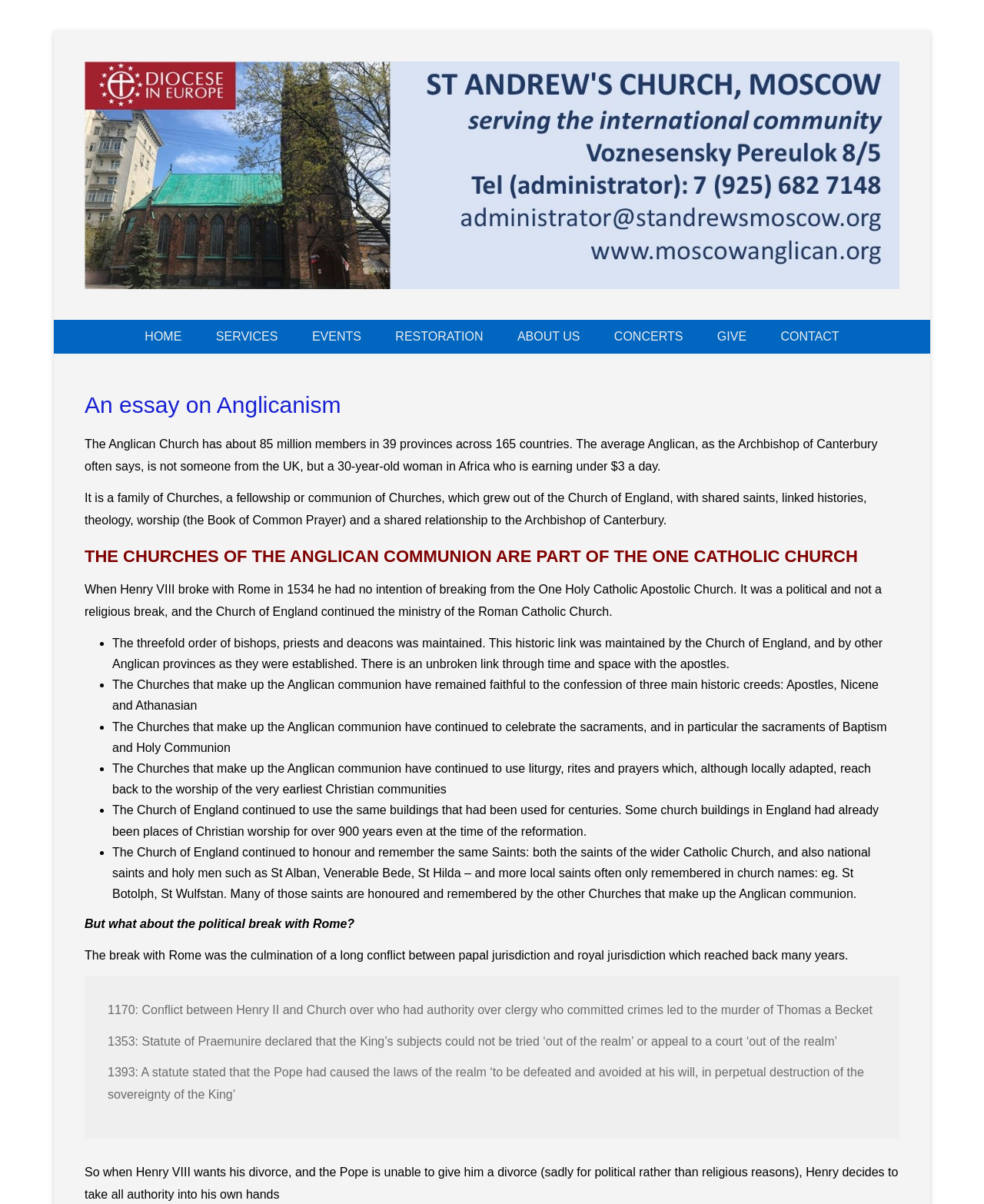Describe all the key features of the webpage in detail.

The webpage is about an essay on Anglicanism, specifically discussing the history and characteristics of the Anglican Church. At the top of the page, there is a link to "Skip to content" and a logo of St. Andrew's Anglican Church, Moscow, which is also a link. Below the logo, there is a navigation menu with links to different sections of the website, including "HOME", "SERVICES", "EVENTS", and more.

The main content of the page is an essay that starts with a heading "An essay on Anglicanism". The essay provides an overview of the Anglican Church, stating that it has around 85 million members across 165 countries, with the average Anglican being a 30-year-old woman in Africa earning under $3 a day. The essay explains that the Anglican Church is a family of churches that grew out of the Church of England, sharing saints, histories, theology, worship, and a relationship with the Archbishop of Canterbury.

The essay then delves into the history of the Anglican Church, discussing how it broke away from the Roman Catholic Church during the reign of Henry VIII. It explains that the break was political rather than religious and that the Church of England continued to maintain the ministry of the Roman Catholic Church. The essay also highlights the shared characteristics of the Anglican Communion, including the threefold order of bishops, priests, and deacons, the confession of historic creeds, the celebration of sacraments, and the use of liturgy and prayers.

The essay is divided into sections, with headings and bullet points, making it easy to follow. There are also blockquotes that provide additional information and context to the discussion. Overall, the webpage provides a detailed and informative essay on the history and characteristics of the Anglican Church.